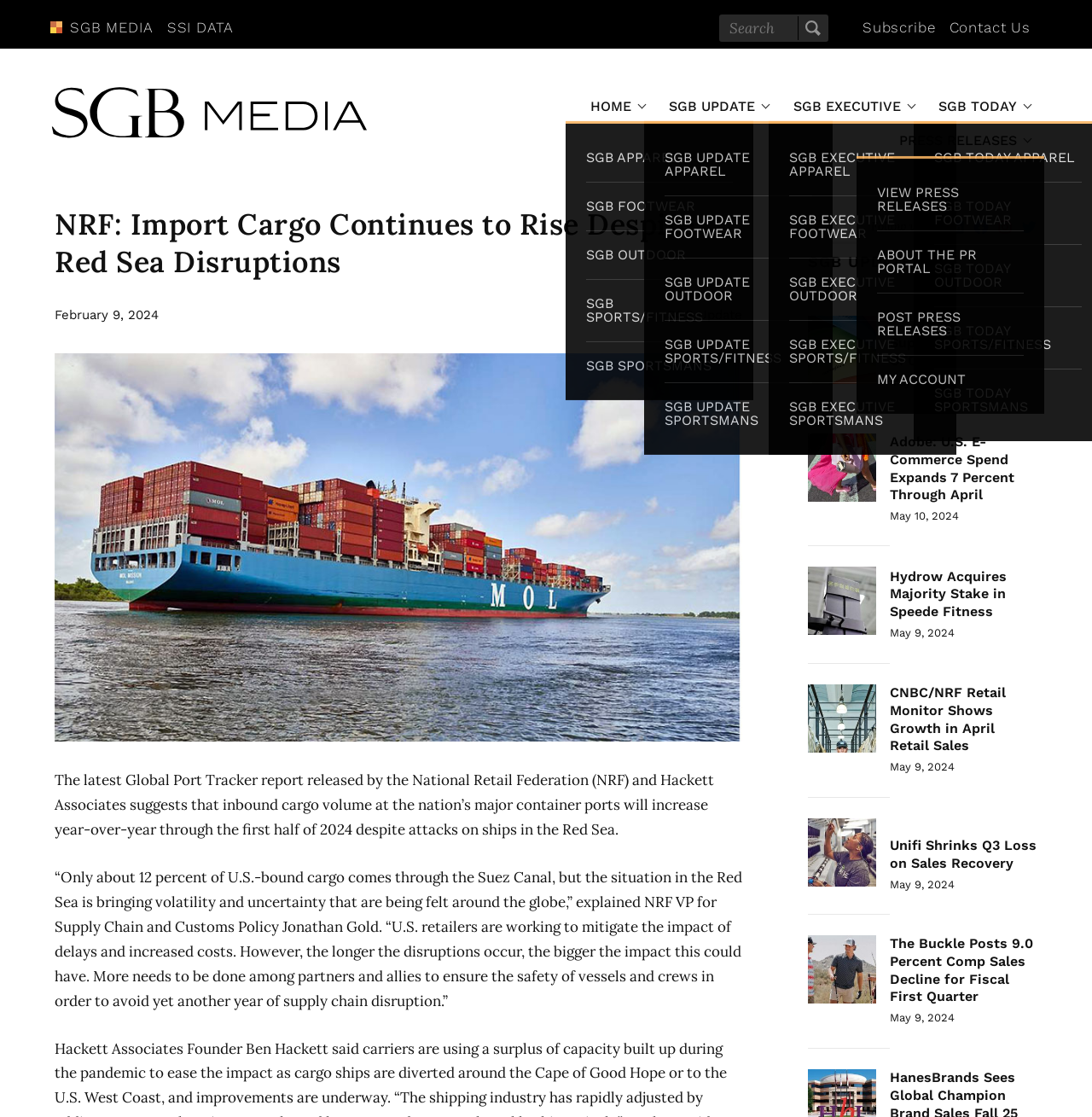Please identify the bounding box coordinates of the element on the webpage that should be clicked to follow this instruction: "Search for something". The bounding box coordinates should be given as four float numbers between 0 and 1, formatted as [left, top, right, bottom].

[0.658, 0.013, 0.758, 0.037]